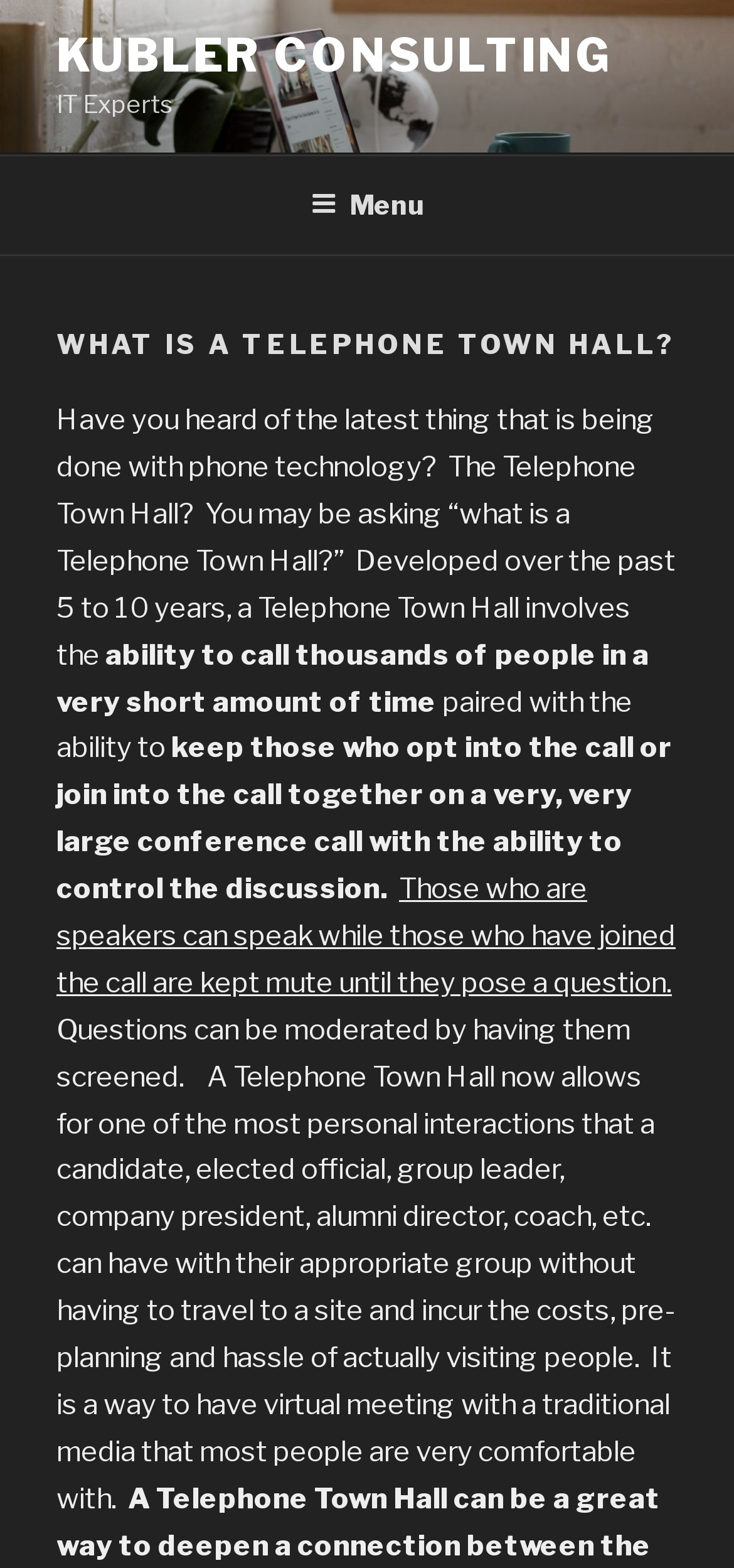Please give a one-word or short phrase response to the following question: 
How do speakers and participants interact in a Telephone Town Hall?

Speakers speak, participants mute